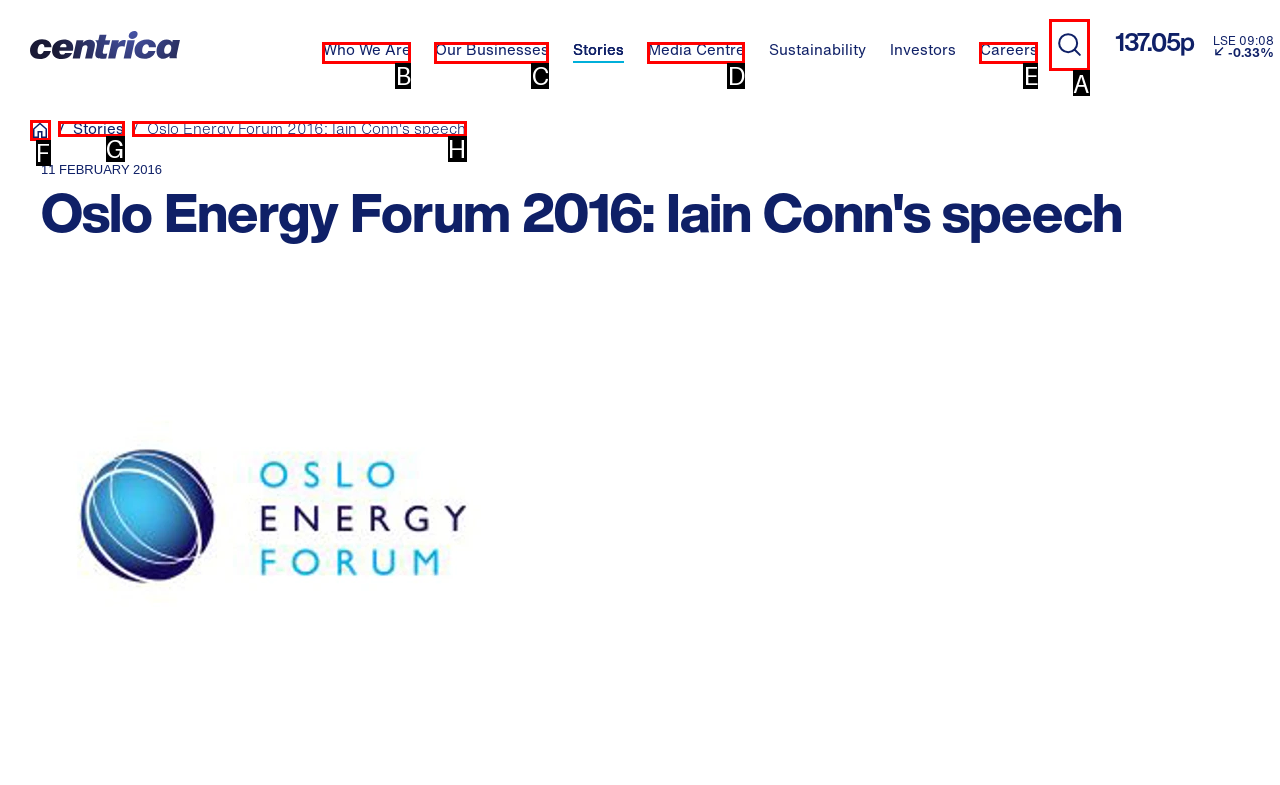Tell me which one HTML element I should click to complete the following task: Search for something
Answer with the option's letter from the given choices directly.

A